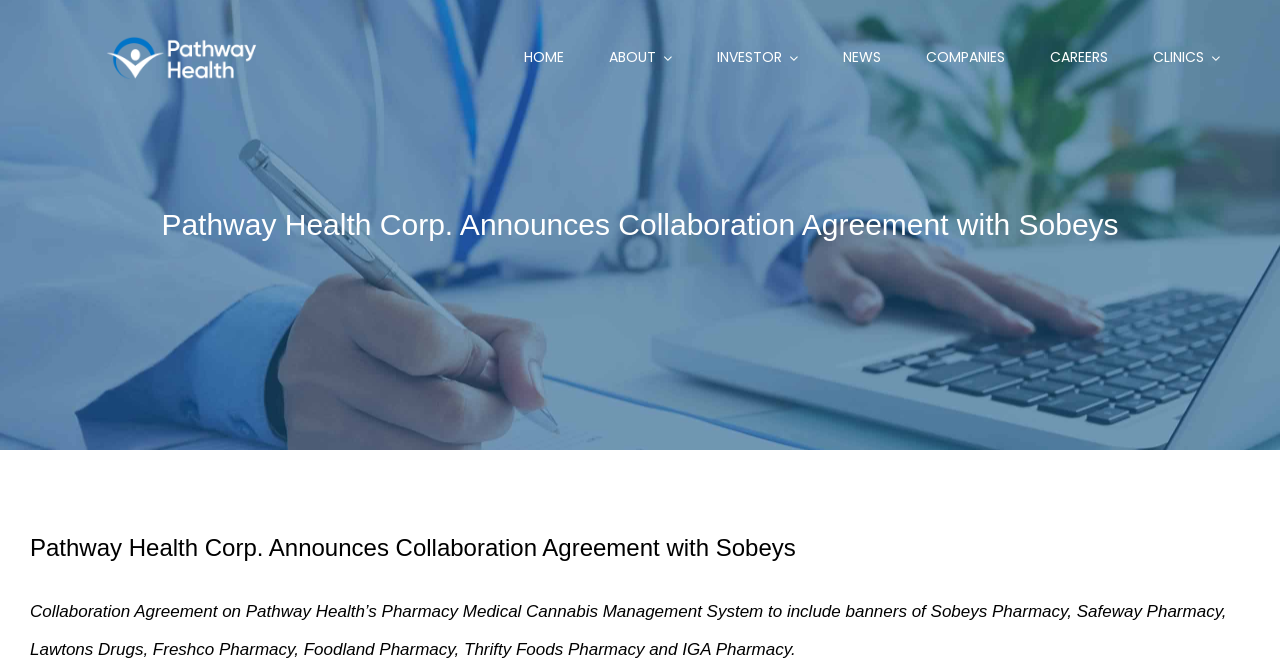What is the position of the navigation menu?
Refer to the image and offer an in-depth and detailed answer to the question.

I examined the bounding box coordinates of the navigation element, which has a top value of 0.045 and a left value of 0.273, indicating that it is located at the top-right of the webpage.